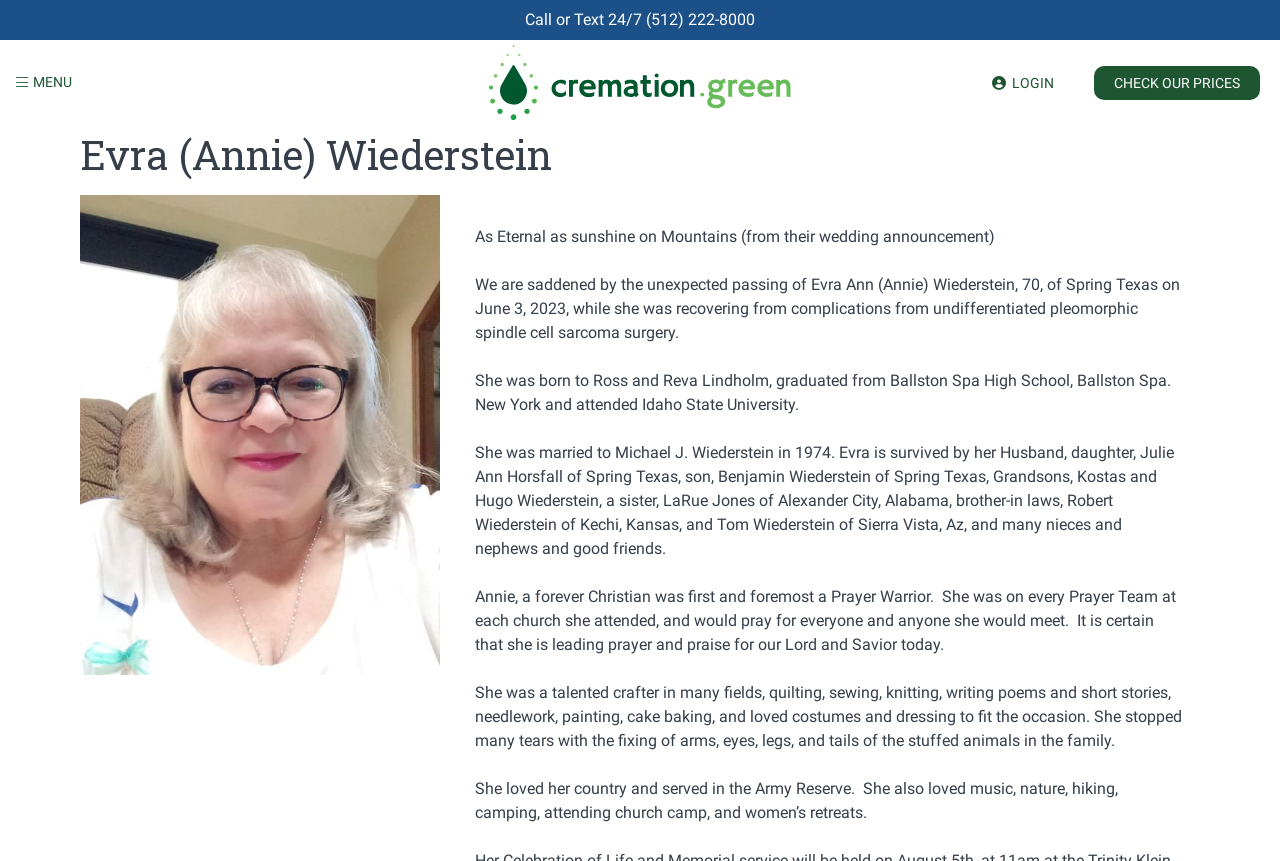Examine the image carefully and respond to the question with a detailed answer: 
What is the name of the deceased person?

The name of the deceased person can be found in the heading element with the text 'Evra (Annie) Wiederstein'. This is likely the main subject of the webpage, which is an obituary.